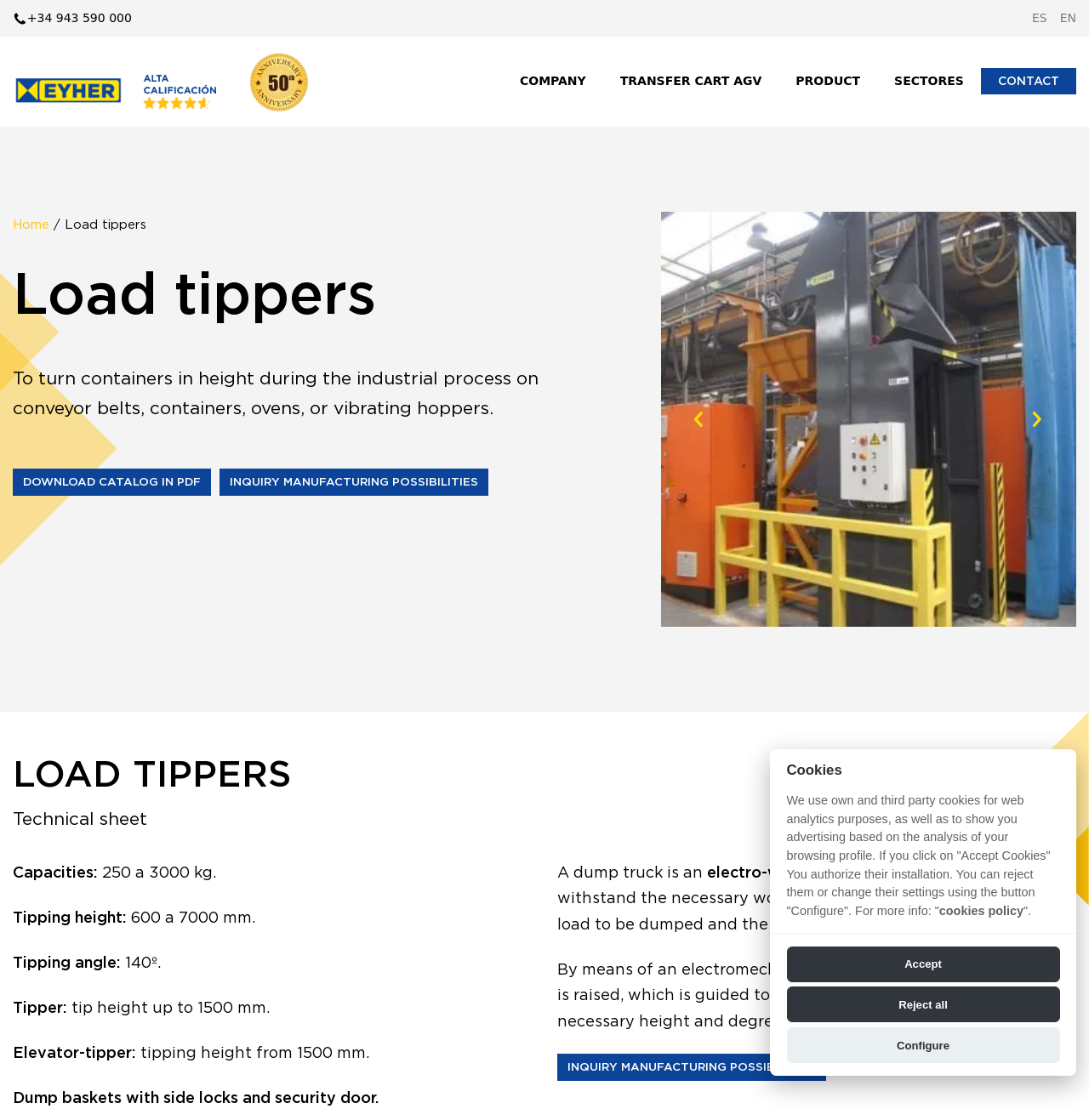Find the bounding box coordinates for the HTML element described as: "Transfer Cart AGV". The coordinates should consist of four float values between 0 and 1, i.e., [left, top, right, bottom].

[0.554, 0.06, 0.715, 0.085]